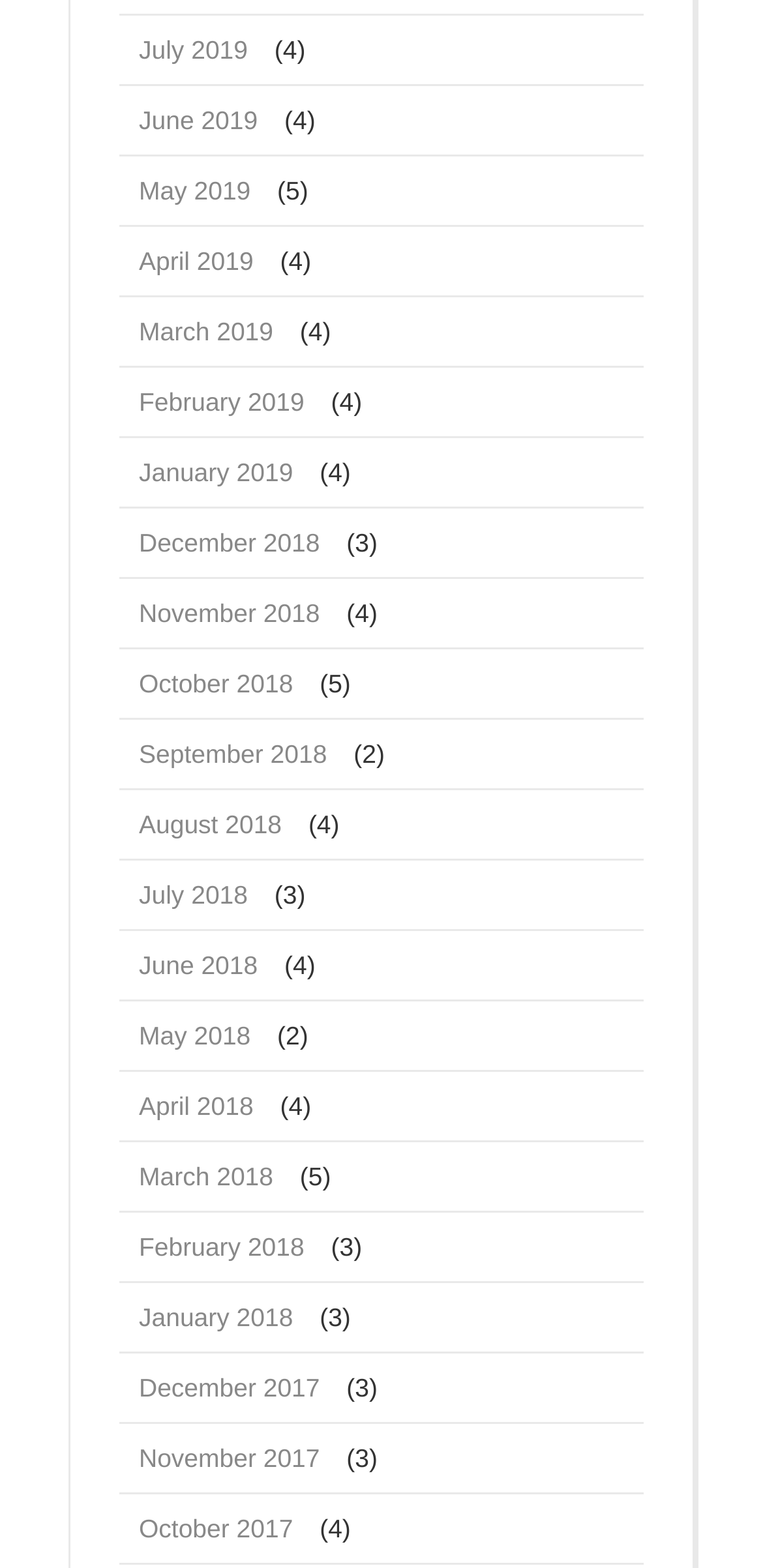Could you please study the image and provide a detailed answer to the question:
How many months have a count of 5?

I looked at the StaticText elements on the webpage and counted the number of elements with the text '(5)' and found 3 elements.